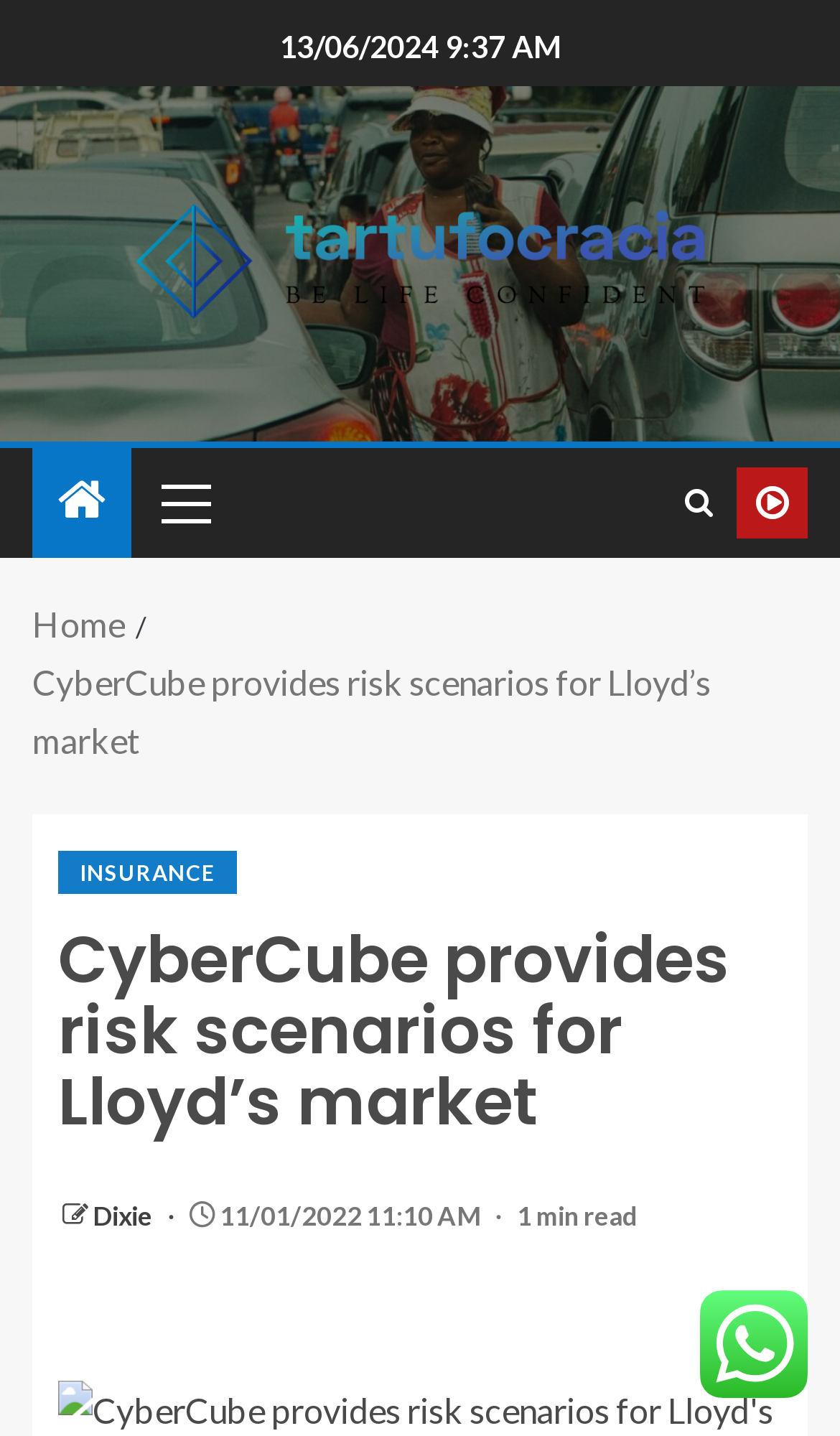Provide the bounding box coordinates of the HTML element this sentence describes: "Watch Online".

[0.877, 0.326, 0.962, 0.375]